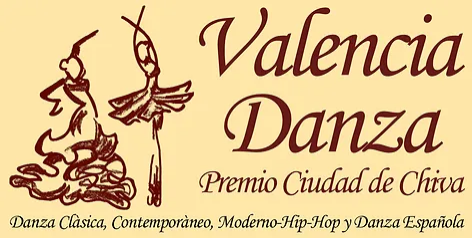Give a detailed account of the contents of the image.

The image showcases the logo for the "Valencia Danza" International Competition, held in Chiva, Spain. The elegant design features a stylized dancer along with the competition's name prominently displayed. Below the title, the text highlights the various dance styles represented, including Classical Dance, Contemporary Dance, Modern-Hip Hop, and Spanish Dance. The phrase "Premio Ciudad de Chiva" indicates that this competition honors the City of Chiva, adding a local cultural touch. This event, organized by Areadanza, provides opportunities for dancers to showcase their talent across multiple disciplines, fostering a love for dance among participants of all ages.